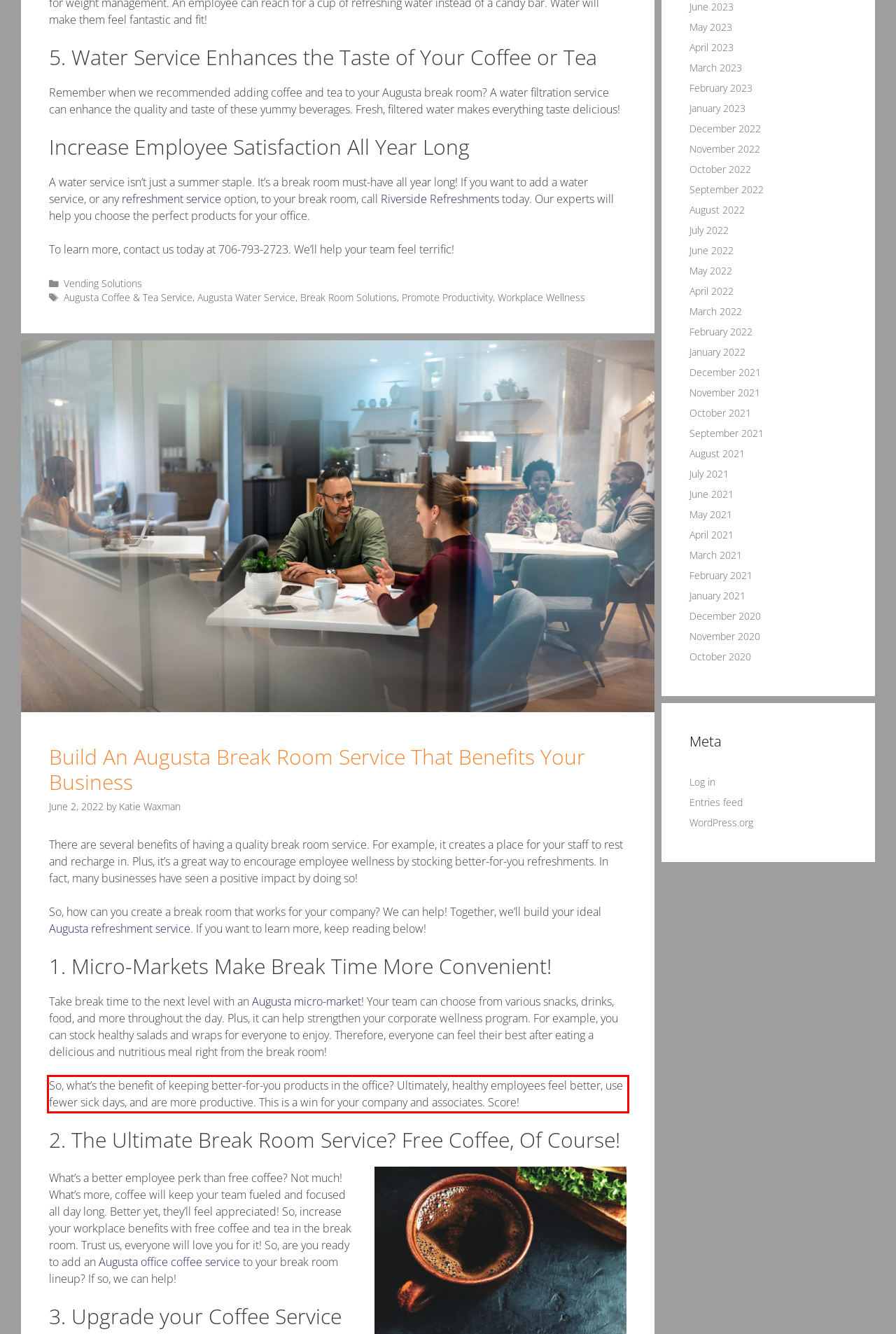With the given screenshot of a webpage, locate the red rectangle bounding box and extract the text content using OCR.

So, what’s the benefit of keeping better-for-you products in the office? Ultimately, healthy employees feel better, use fewer sick days, and are more productive. This is a win for your company and associates. Score!